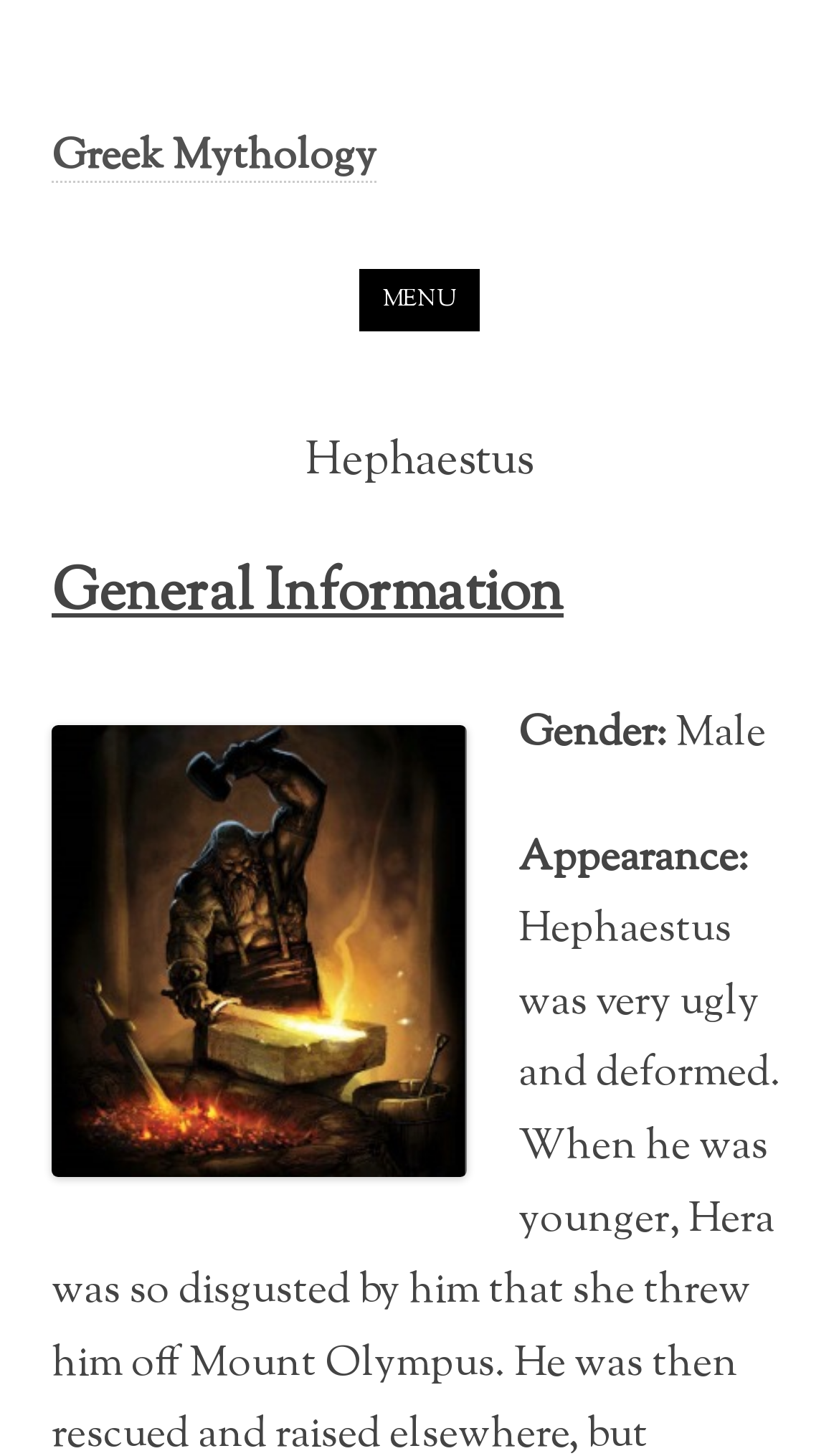What is Hephaestus' appearance?
Offer a detailed and exhaustive answer to the question.

I looked at the 'General Information' section, where it lists 'Appearance: ', but it doesn't provide a specific description.